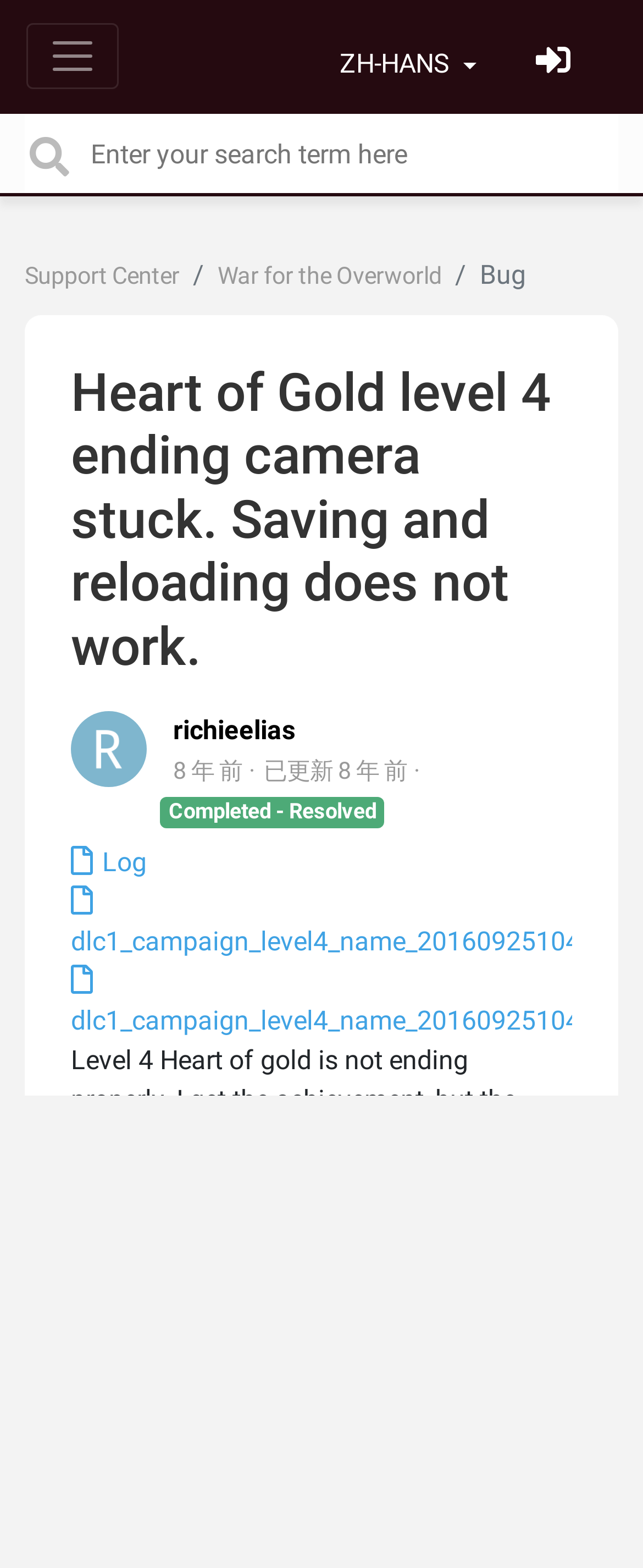Locate the bounding box coordinates of the item that should be clicked to fulfill the instruction: "Click the DentaVacation Logo".

None